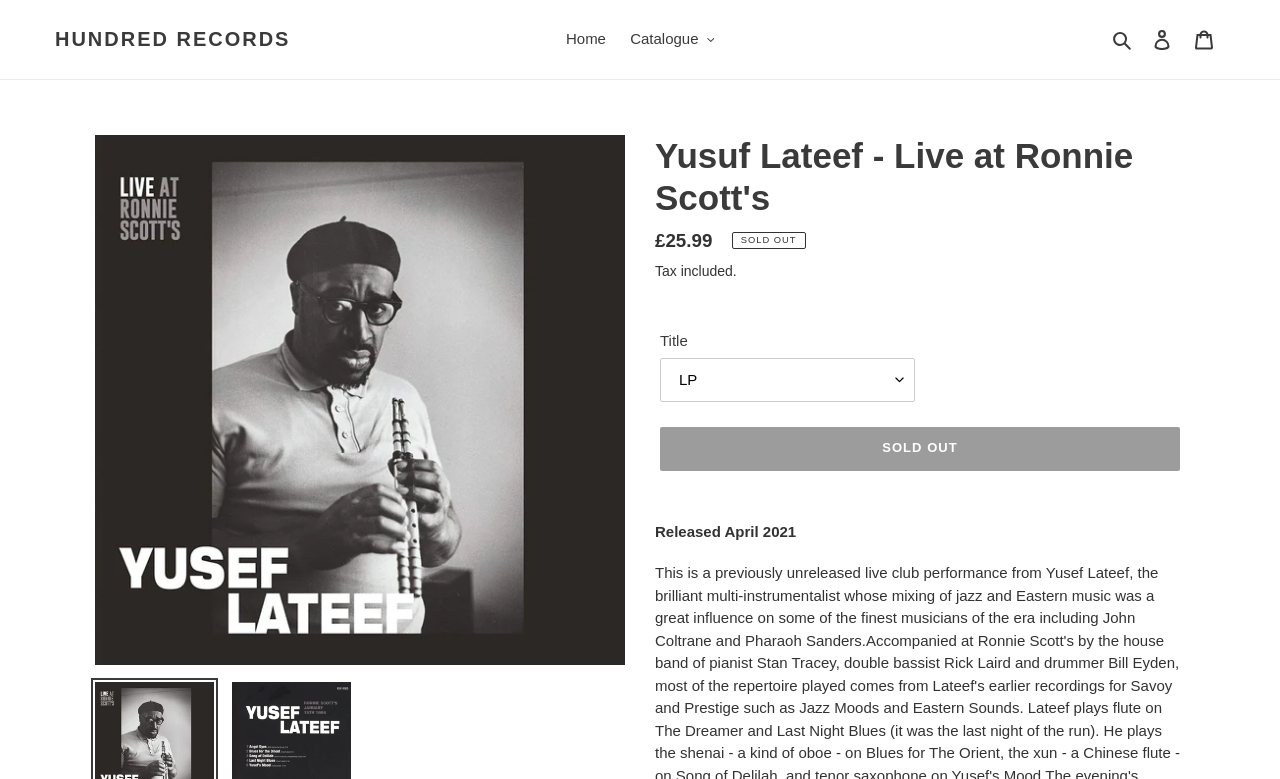Illustrate the webpage with a detailed description.

This webpage is about a music album titled "Yusuf Lateef - Live at Ronnie Scott's" on the Hundred Records website. At the top, there is a navigation menu with links to "Home", "Catalogue", "Search", "Log in", and "Cart". Below the navigation menu, there is a large image of the album cover, taking up most of the width of the page.

To the right of the image, there is a section with the album title and a description list. The description list includes the regular price of the album, £25.99, and a note that it is sold out. Below this section, there is a text stating "Tax included." 

Further down, there is a section with a label "Title" and a dropdown combobox with the same label. Below this, there is a sold-out button with the text "SOLD OUT". 

At the bottom of the page, there is a status update with the text "Released April 2021", indicating the release date of the album.